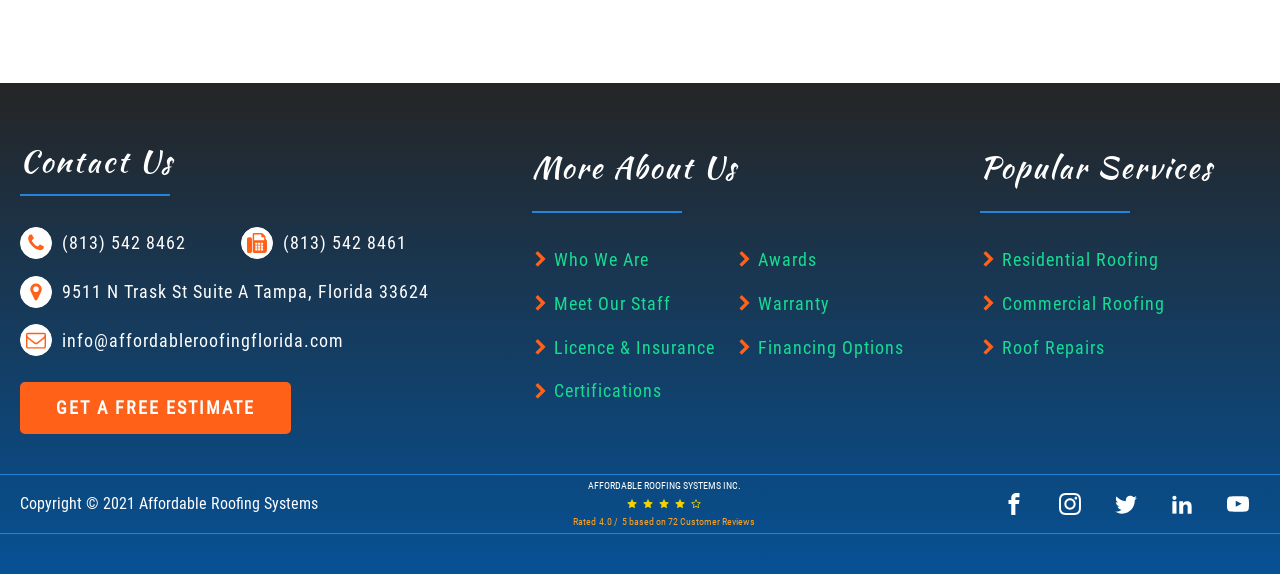What is the company's phone number?
Answer the question in as much detail as possible.

The phone number can be found in the 'Contact Us' section, which is located at the top of the webpage. It is listed as '(813) 542 8462'.